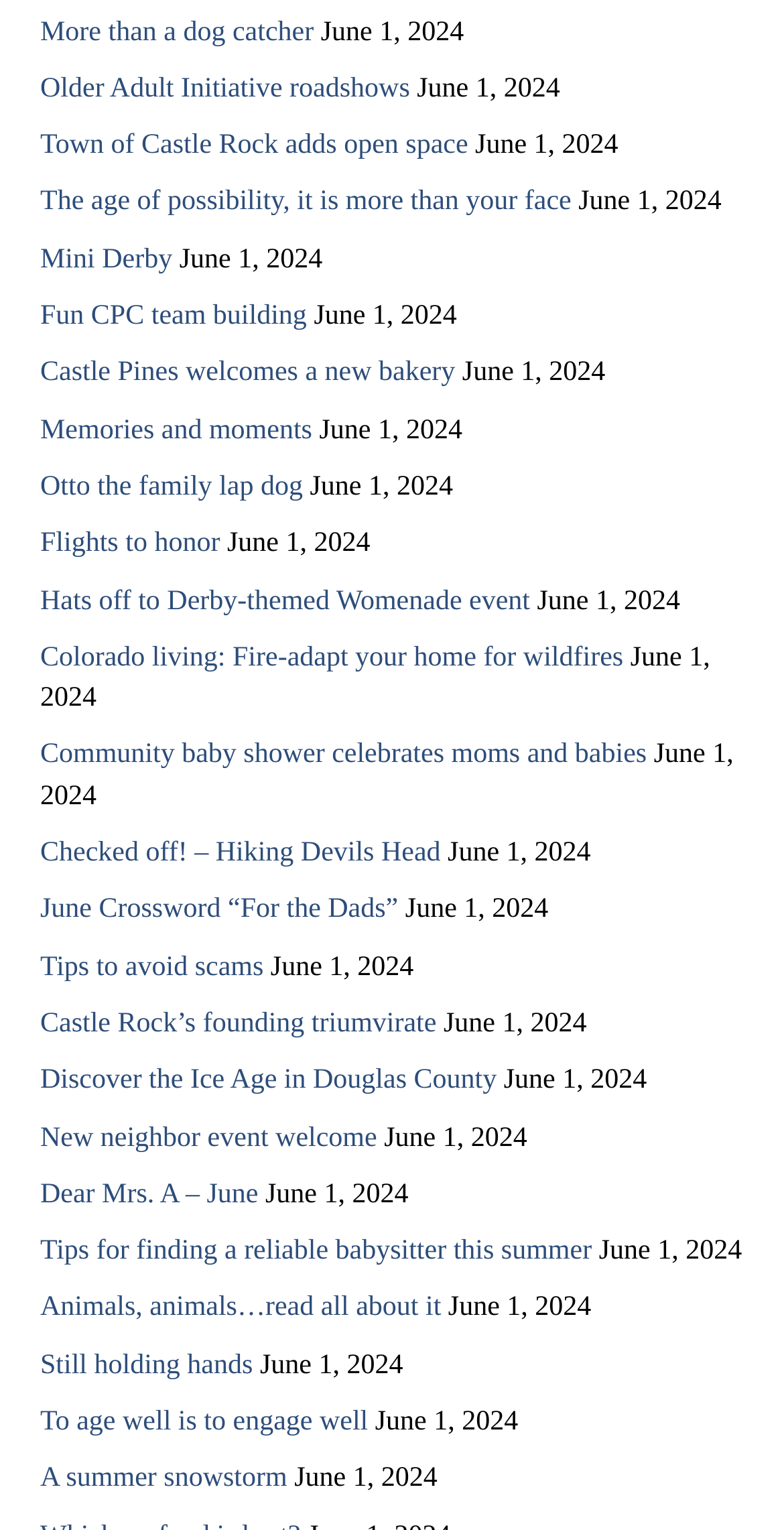Could you specify the bounding box coordinates for the clickable section to complete the following instruction: "Check out the article about Otto the family lap dog"?

[0.051, 0.309, 0.386, 0.328]